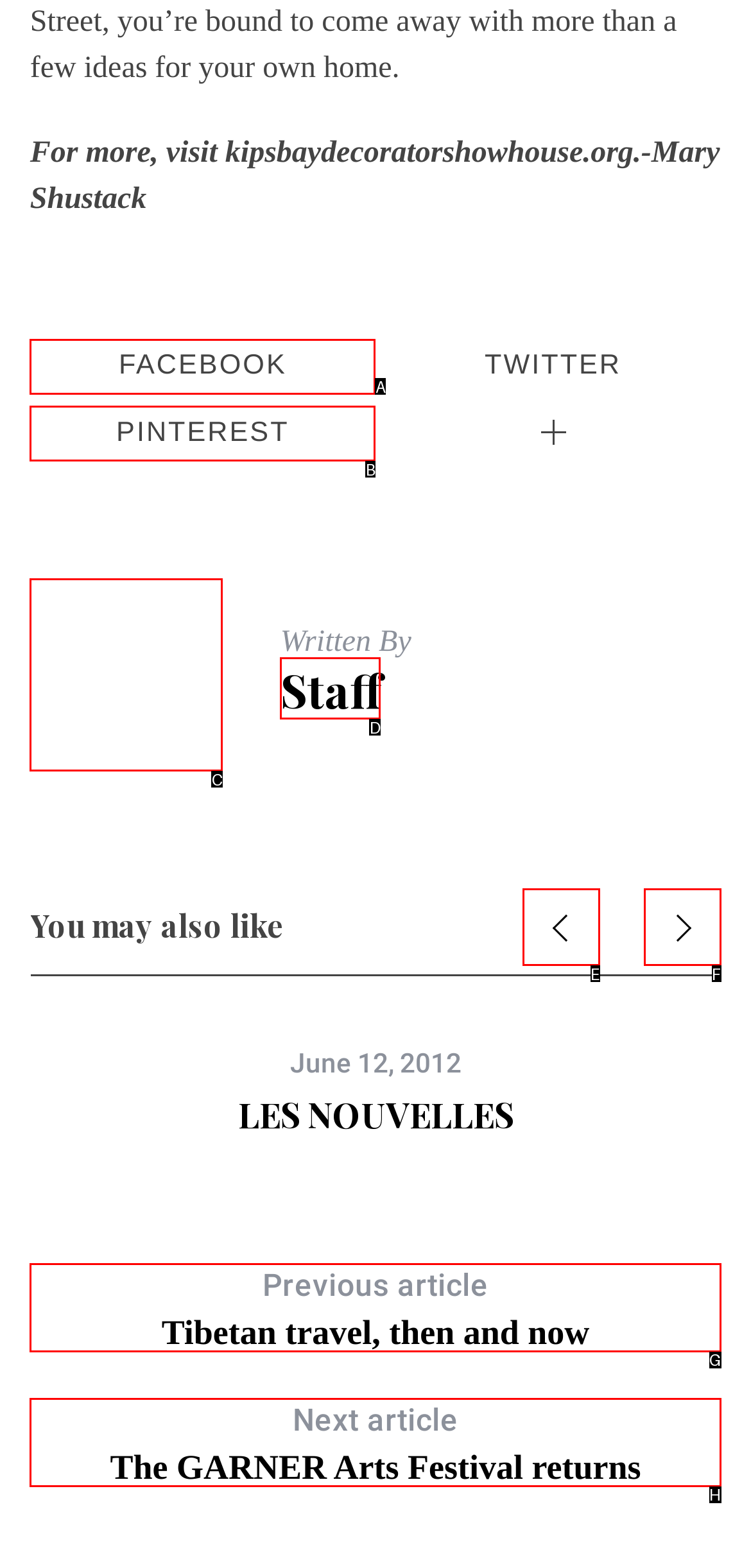Based on the description: Facebook, identify the matching HTML element. Reply with the letter of the correct option directly.

A